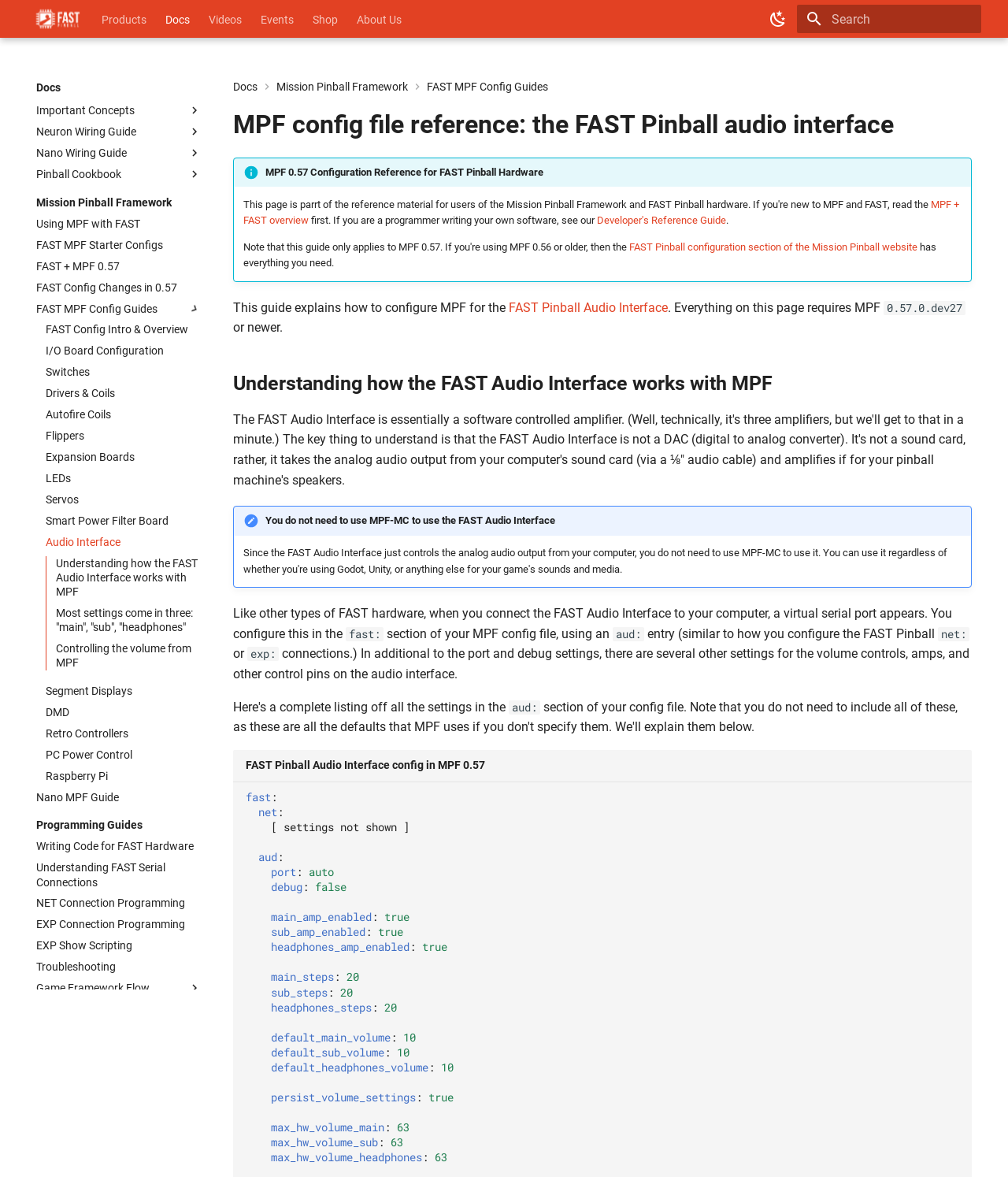Describe all significant elements and features of the webpage.

This webpage is about FAST Pinball, a company that specializes in premium homebrew pinball, custom pinball, and indie pinball products. At the top of the page, there is a navigation bar with links to different sections of the website, including "Products", "Docs", "Videos", "Events", "Shop", and "About Us". 

Below the navigation bar, there is a logo and a link to "FAST Pinball" on the left side, and a label to switch to dark mode on the right side. 

The main content of the page is divided into several sections. The first section is about "Docs", which includes links to various documentation, such as "Nano I/O Boards", "Wiring Guides", "Mission Pinball Framework", and "FAST Serial Protocol Reference". 

The "Wiring Guides" section has links to guides for different types of wiring, including "Overview", "Important Concepts", "Neuron Wiring Guide", "Nano Wiring Guide", and "Pinball Cookbook". 

The "Mission Pinball Framework" section has links to guides on using MPF with FAST, including "Using MPF with FAST", "FAST MPF Starter Configs", and "FAST + MPF 0.57". 

The "FAST Serial Protocol Reference" section has links to guides on the FAST serial protocol, including "Overview", "Command Structure", and "Using a Terminal Emulator". 

Throughout the page, there are also images and icons, including a logo, dark mode icon, and search icon. The search bar is located at the top right corner of the page, and it allows users to search for specific content on the website.